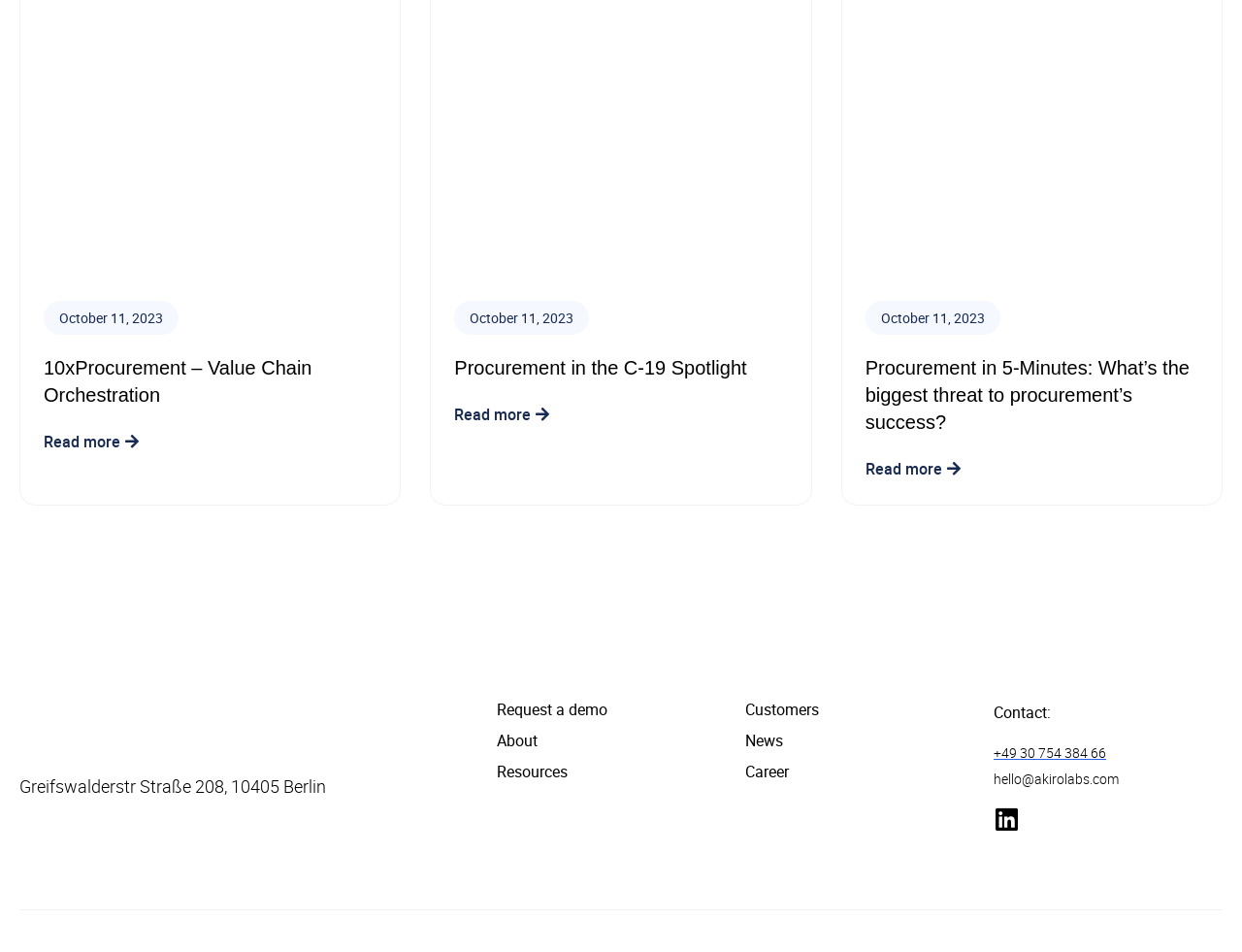Identify the bounding box for the UI element that is described as follows: "Services".

None